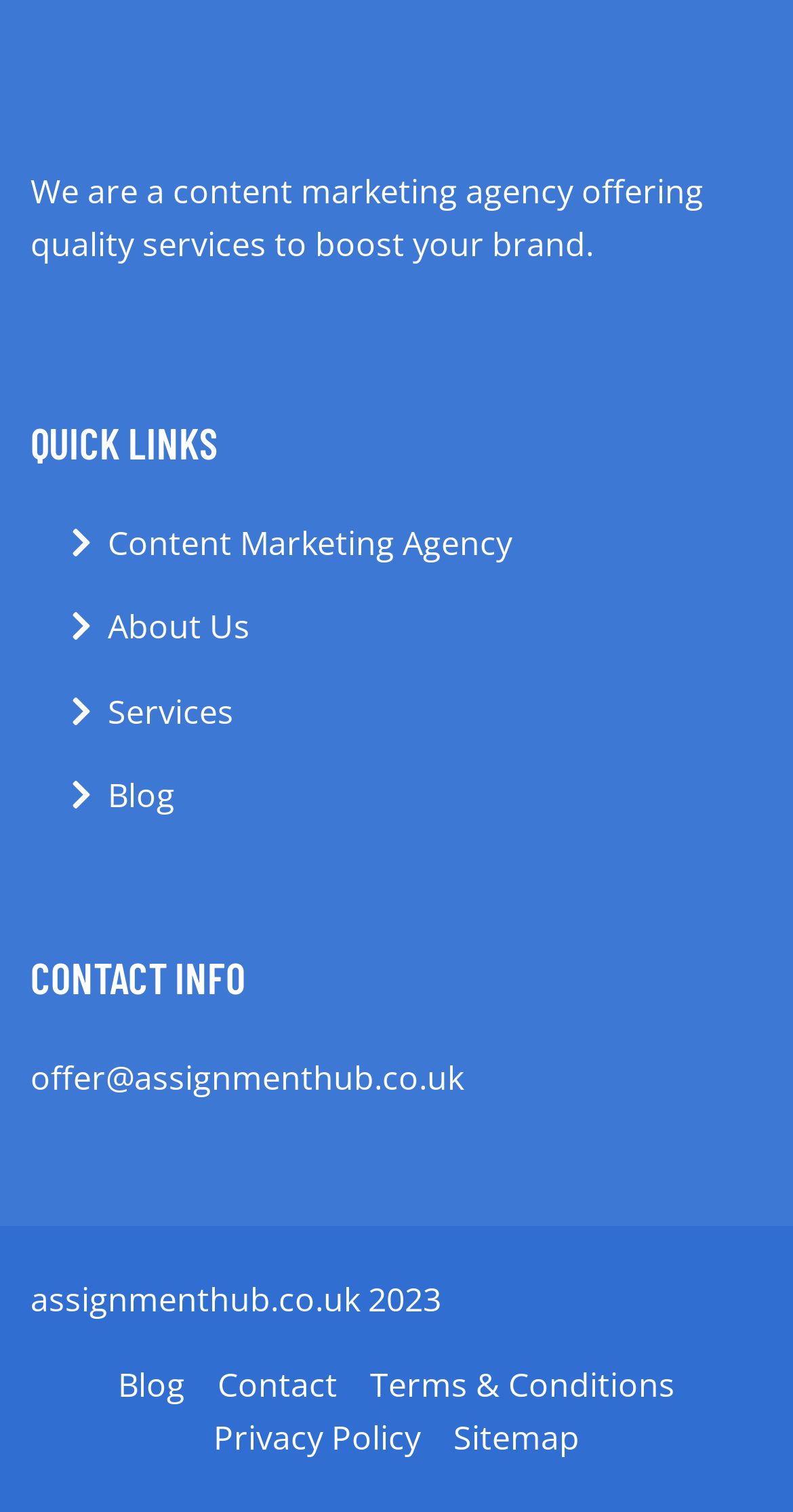Determine the bounding box coordinates of the section to be clicked to follow the instruction: "view terms and conditions". The coordinates should be given as four float numbers between 0 and 1, formatted as [left, top, right, bottom].

[0.446, 0.9, 0.872, 0.934]